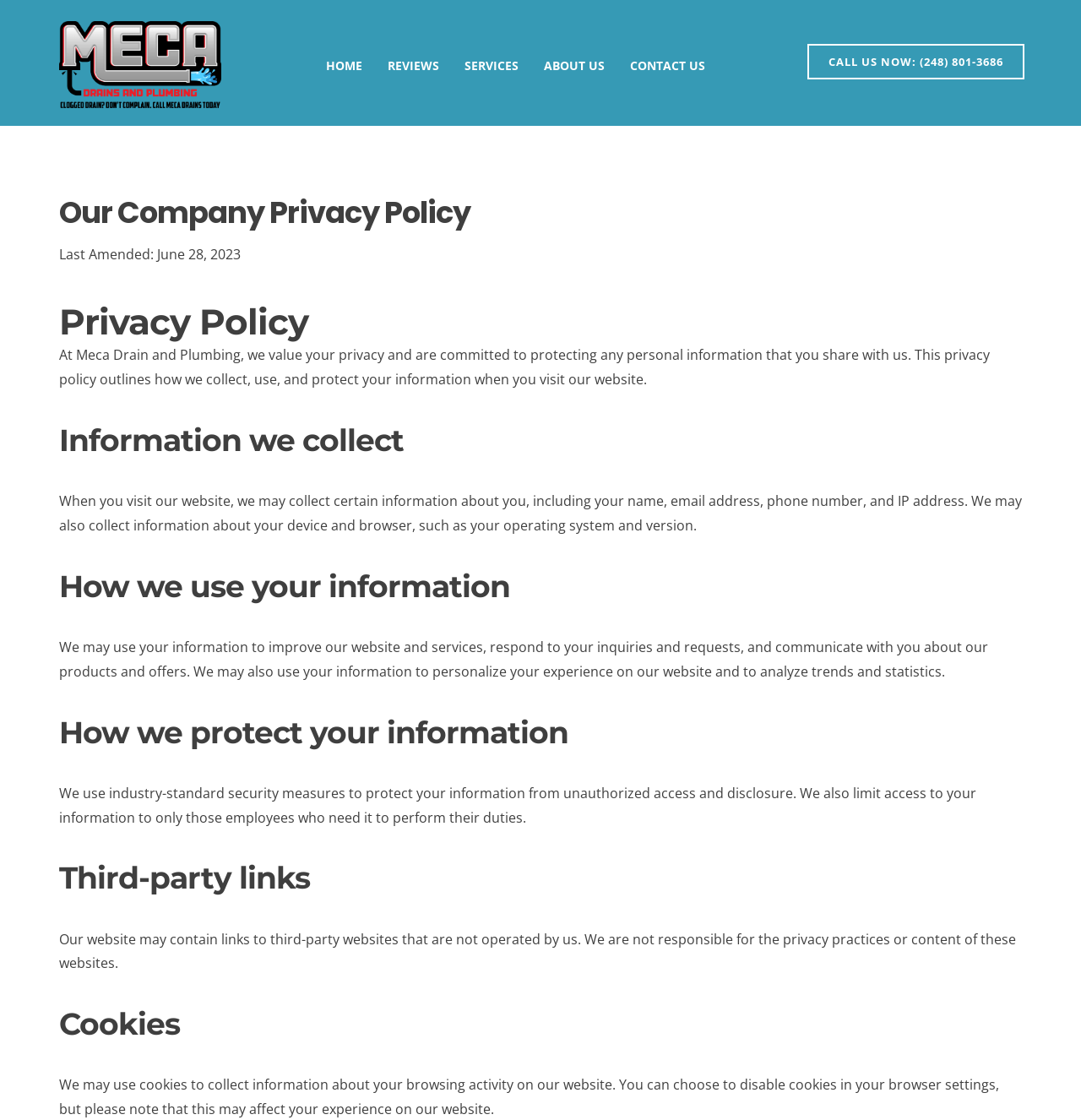What type of information is collected when visiting the website?
Please answer using one word or phrase, based on the screenshot.

Name, email, phone number, IP address